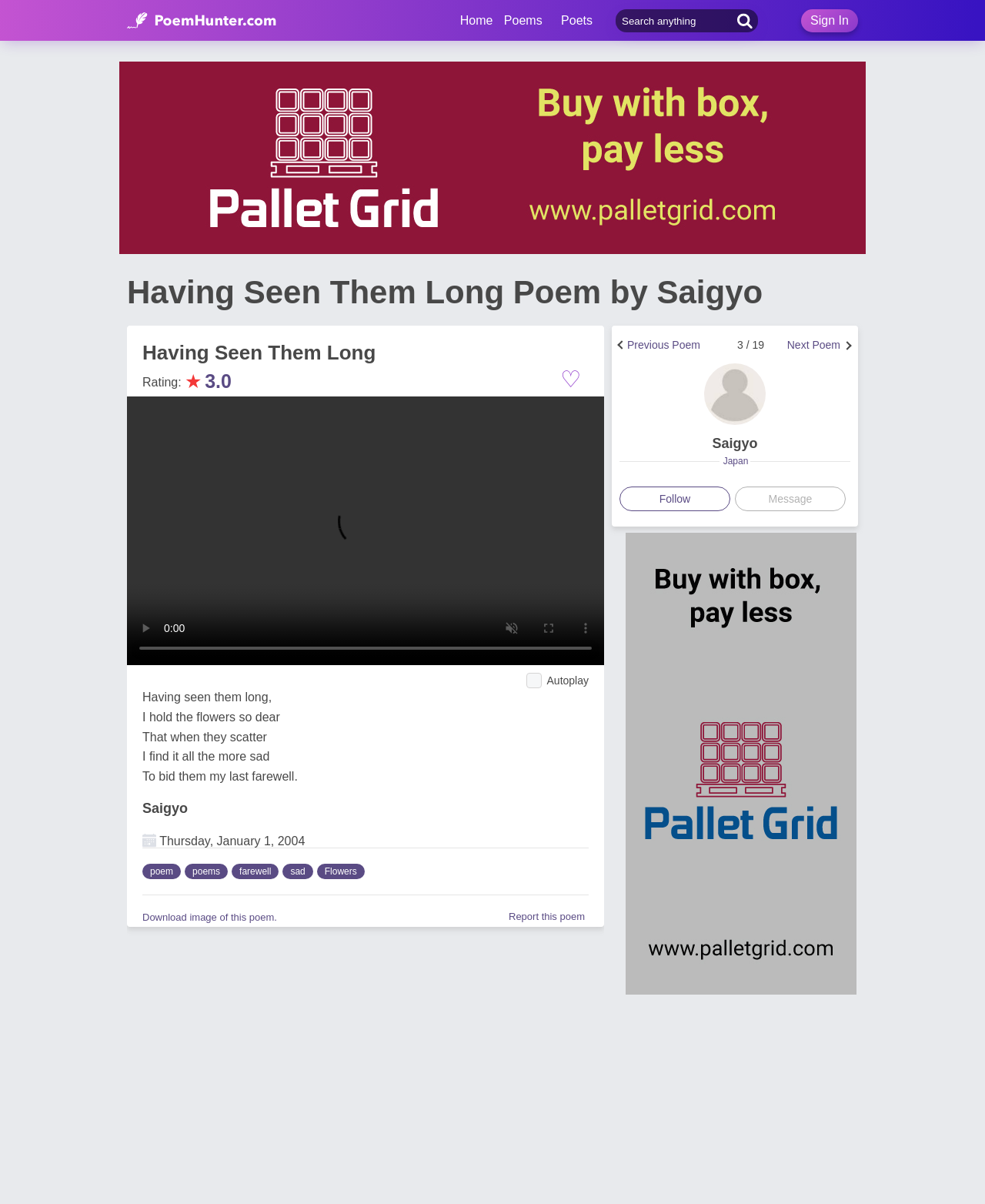Identify the bounding box coordinates necessary to click and complete the given instruction: "Visit the homepage".

[0.467, 0.012, 0.5, 0.022]